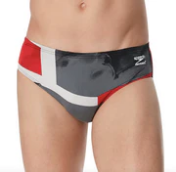What benefit does the brief's streamlined fit provide?
Offer a detailed and full explanation in response to the question.

According to the caption, the brief's 'streamlined fit' ensures 'drag-free movement during swimming', allowing the swimmer to move more efficiently through the water.